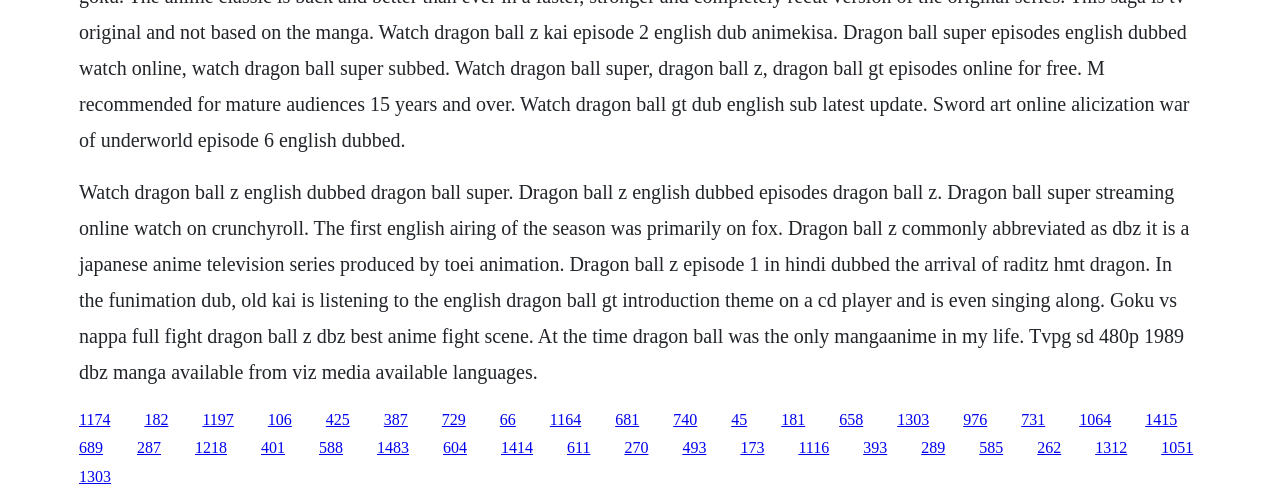Based on the image, provide a detailed response to the question:
What is the anime series mentioned in the text?

The text mentions 'Watch dragon ball z english dubbed dragon ball super' and 'Dragon ball z commonly abbreviated as dbz it is a japanese anime television series produced by toei animation', which indicates that the anime series being referred to is Dragon Ball Z.